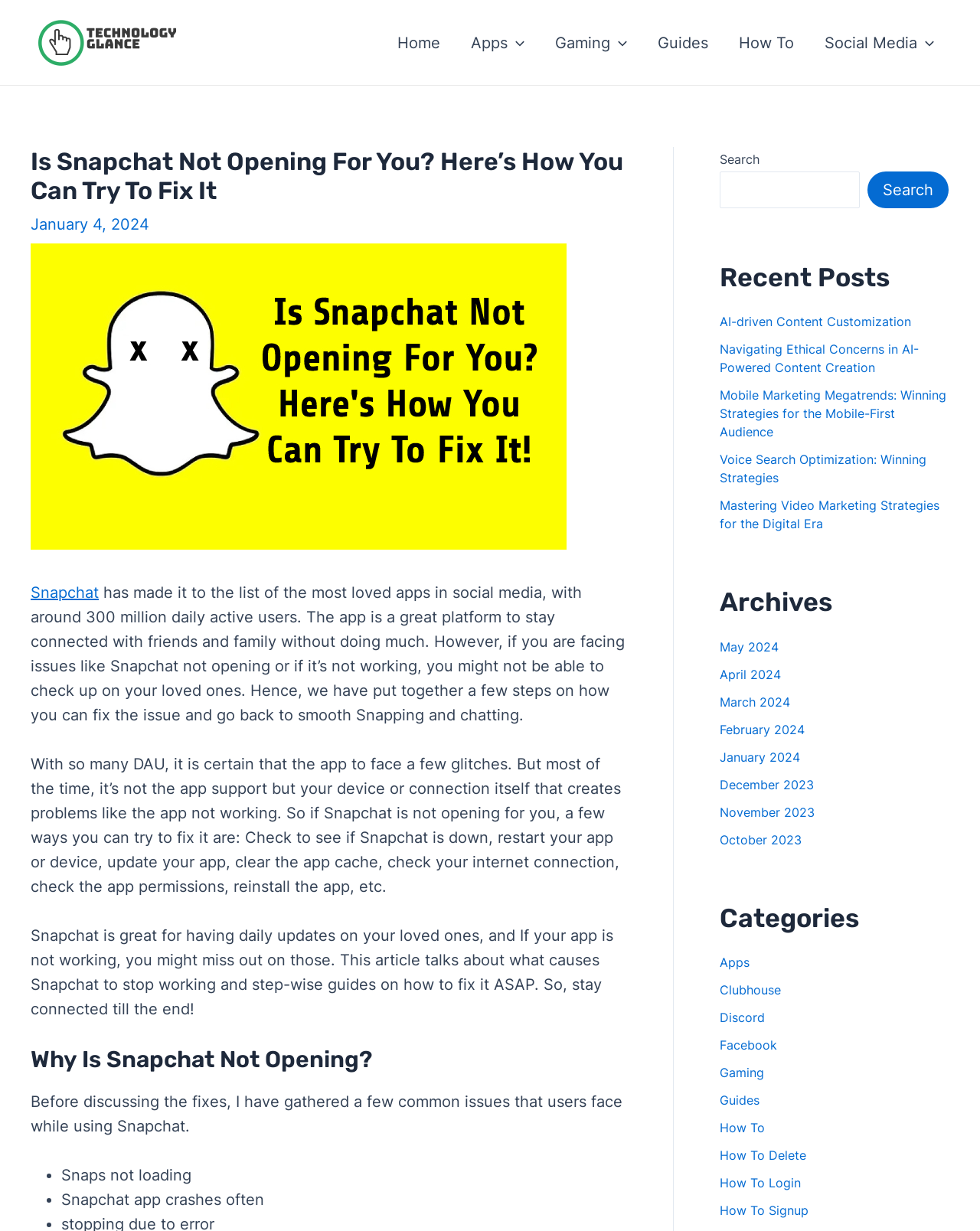Locate the UI element described by parent_node: Social Media aria-label="Menu Toggle" and provide its bounding box coordinates. Use the format (top-left x, top-left y, bottom-right x, bottom-right y) with all values as floating point numbers between 0 and 1.

[0.936, 0.01, 0.953, 0.059]